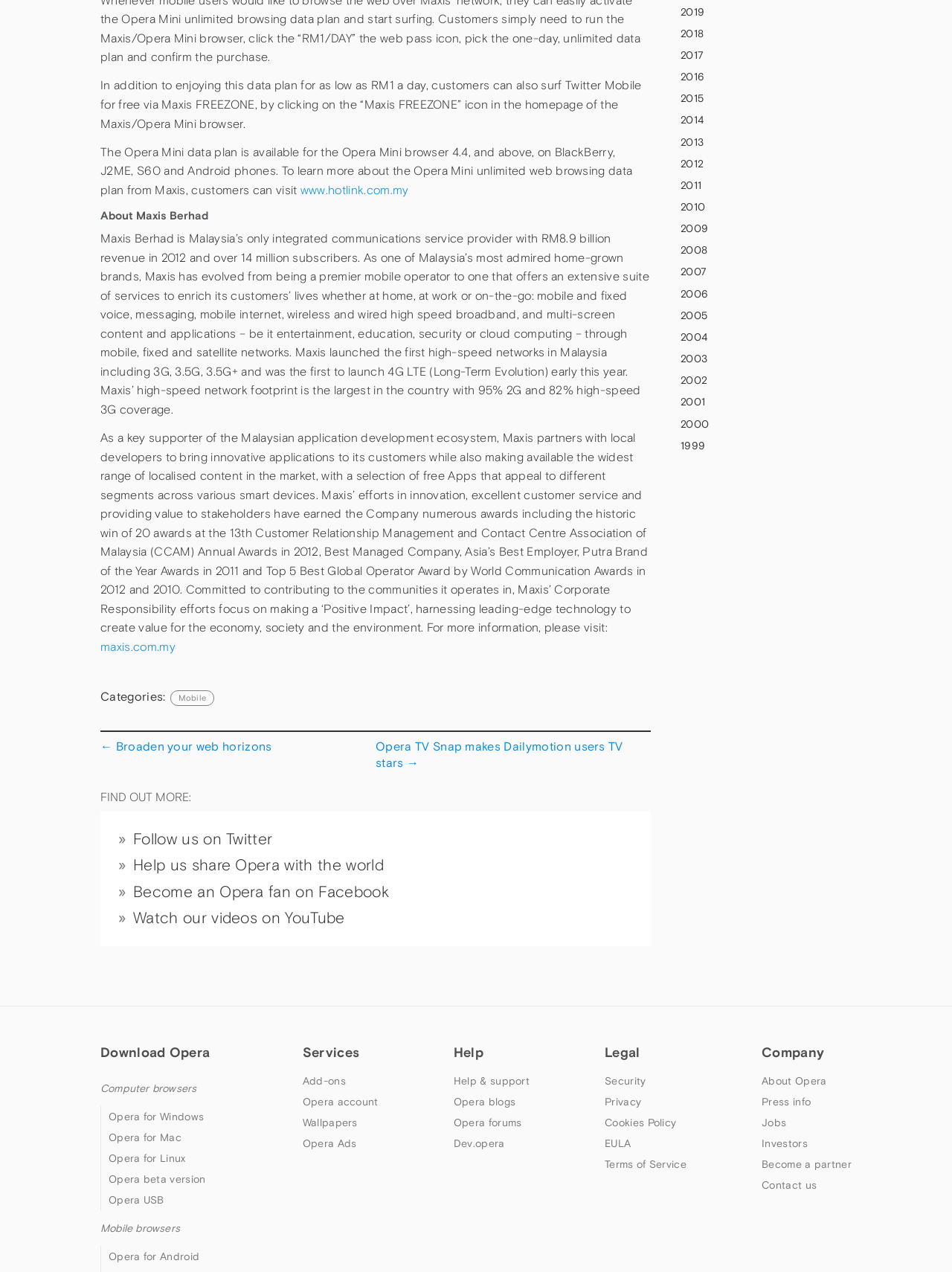Identify the bounding box coordinates of the clickable region required to complete the instruction: "Learn more about the Opera Mini unlimited web browsing data plan". The coordinates should be given as four float numbers within the range of 0 and 1, i.e., [left, top, right, bottom].

[0.315, 0.144, 0.429, 0.155]